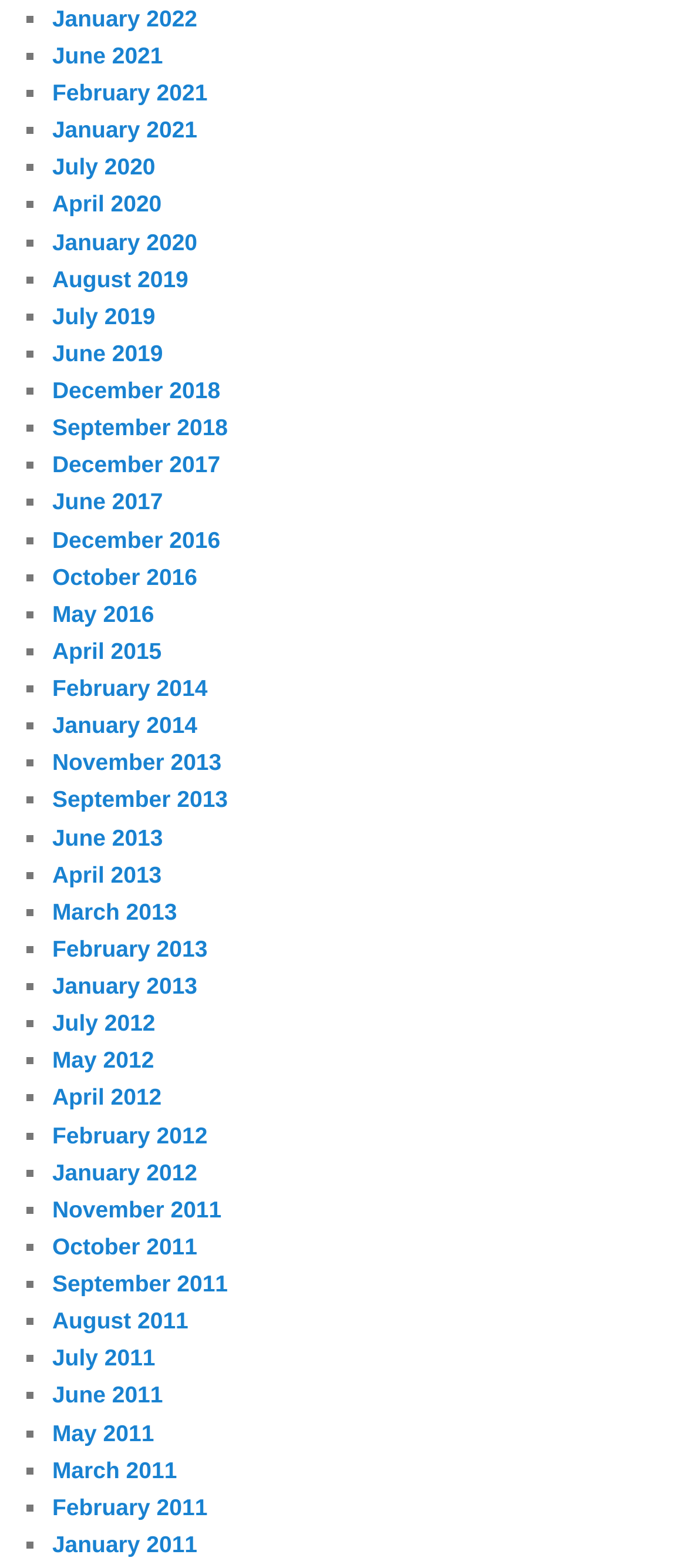Provide a brief response to the question below using one word or phrase:
What is the earliest month listed on this webpage?

March 2011